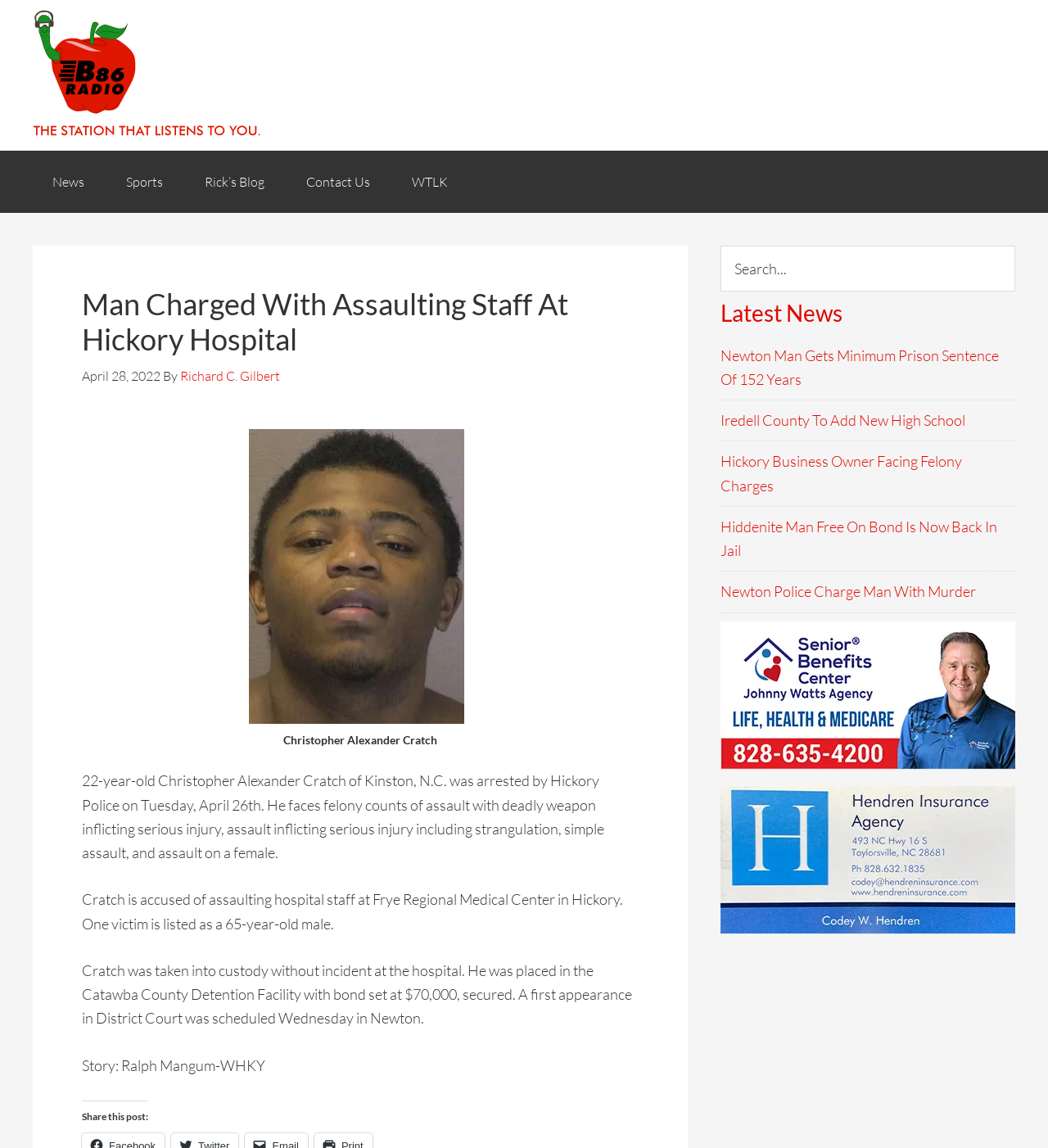How old is the male victim mentioned in the article?
From the screenshot, provide a brief answer in one word or phrase.

65